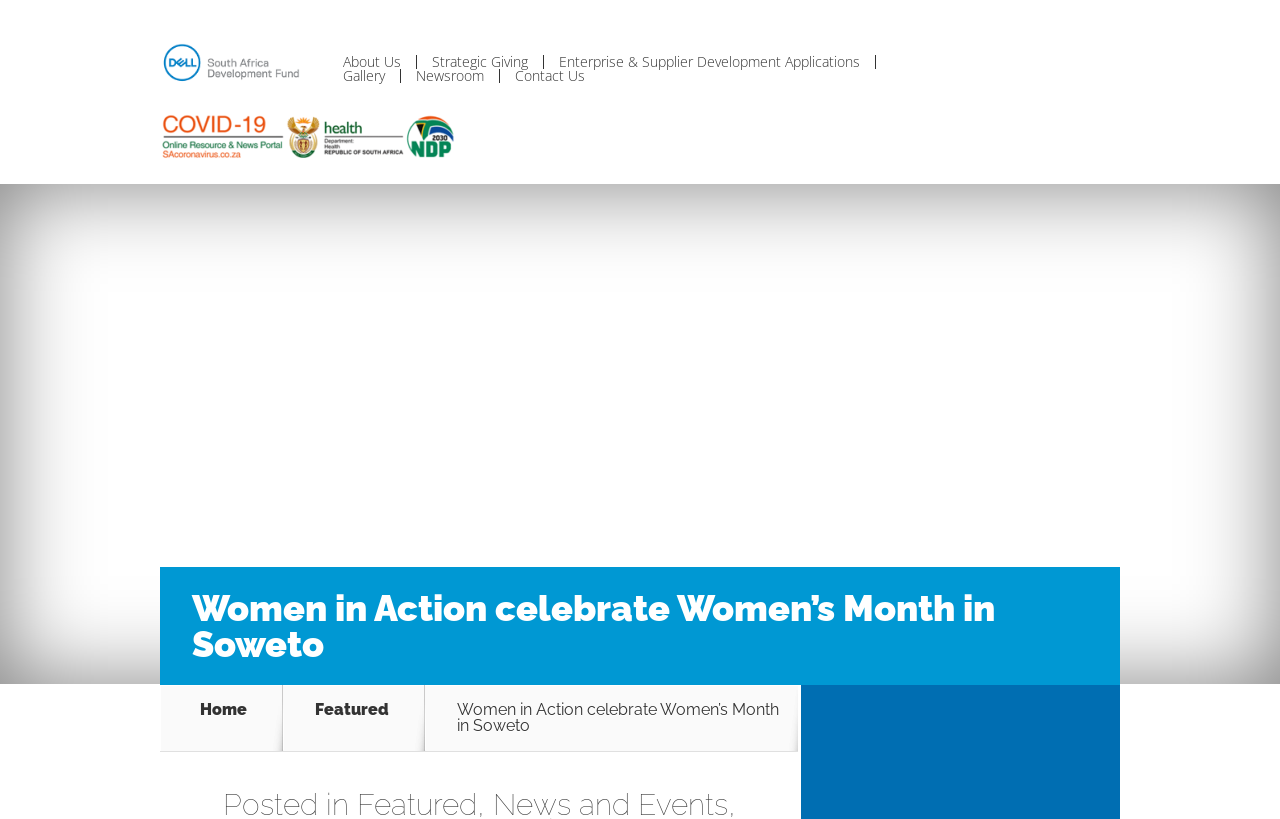What is the name of the organization?
Refer to the image and give a detailed answer to the query.

I inferred this answer by looking at the top-left corner of the webpage, where I found a link and an image with the same text 'Dell Development Fund'. This suggests that it is the name of the organization.